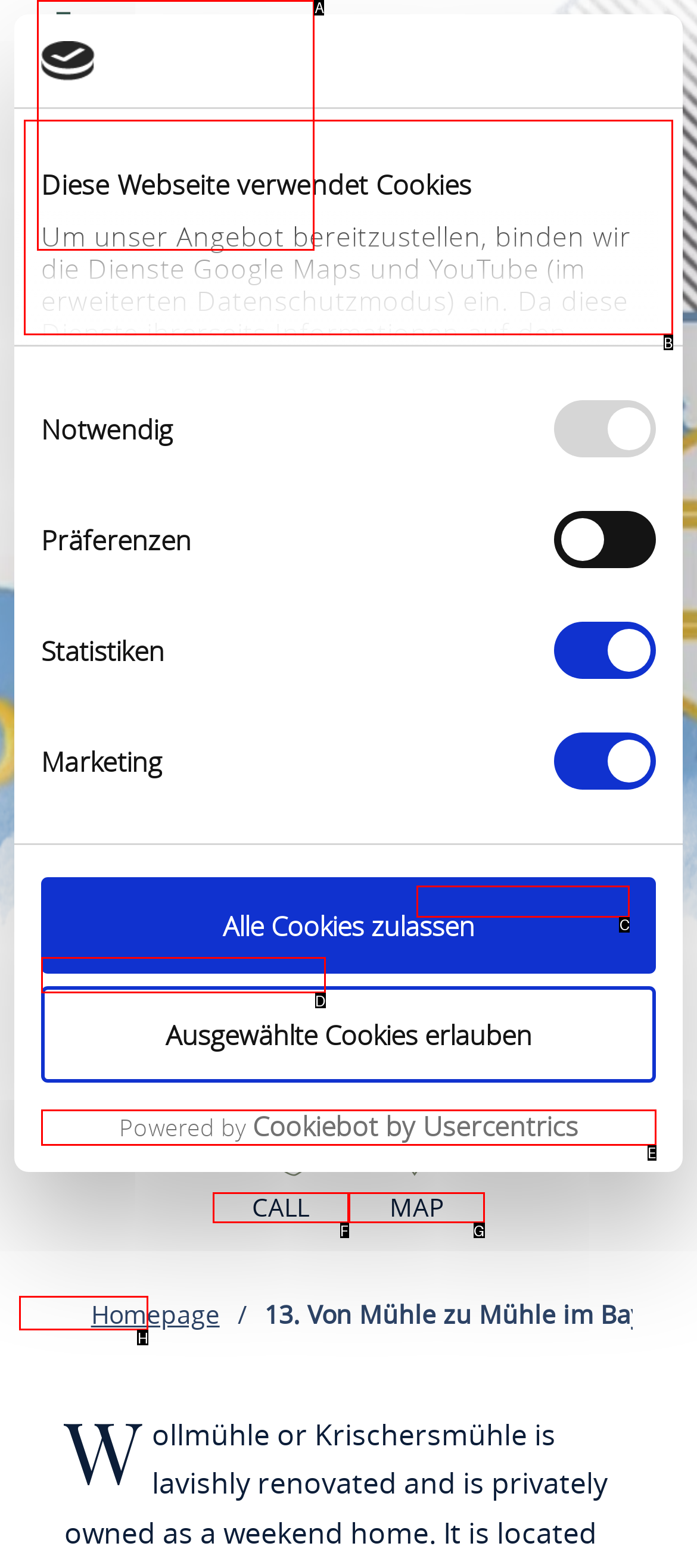Given the instruction: Click the button to show details, which HTML element should you click on?
Answer with the letter that corresponds to the correct option from the choices available.

C